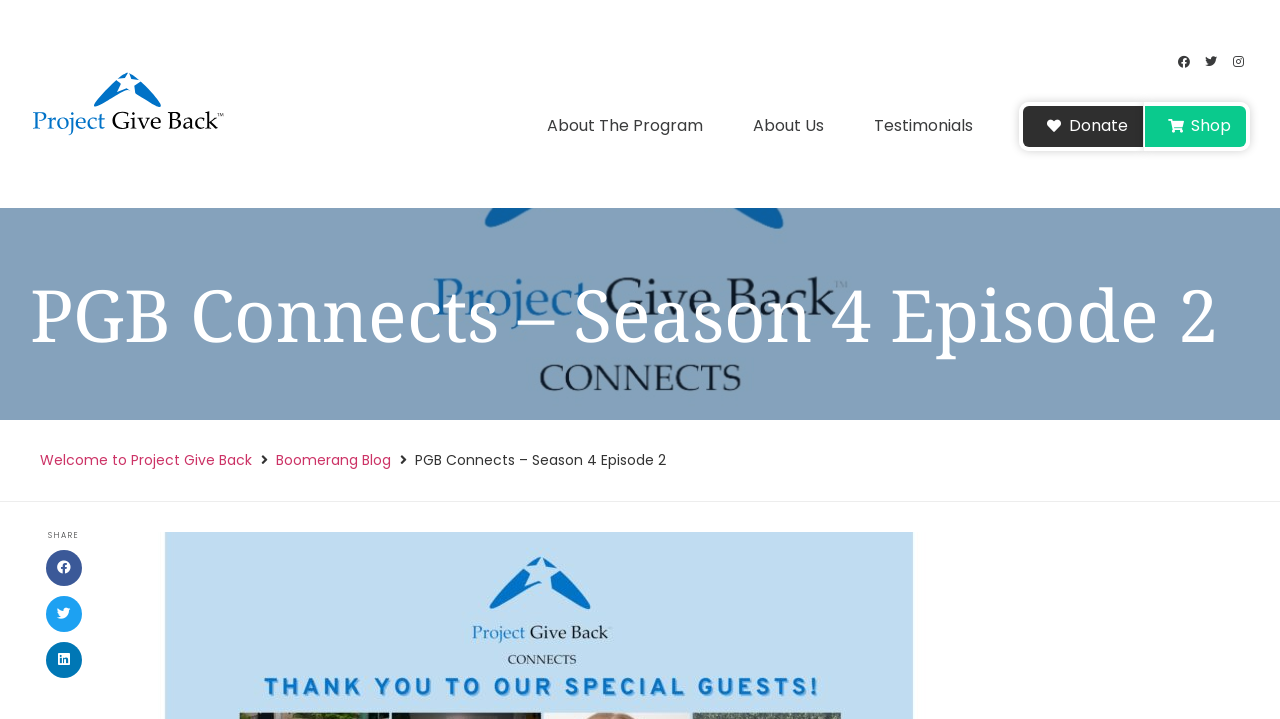Analyze the image and give a detailed response to the question:
How many social media platforms are available for sharing?

I can see three buttons for sharing on social media platforms: 'Share on facebook', 'Share on twitter', and 'Share on linkedin'. These buttons are located below the heading 'SHARE'.